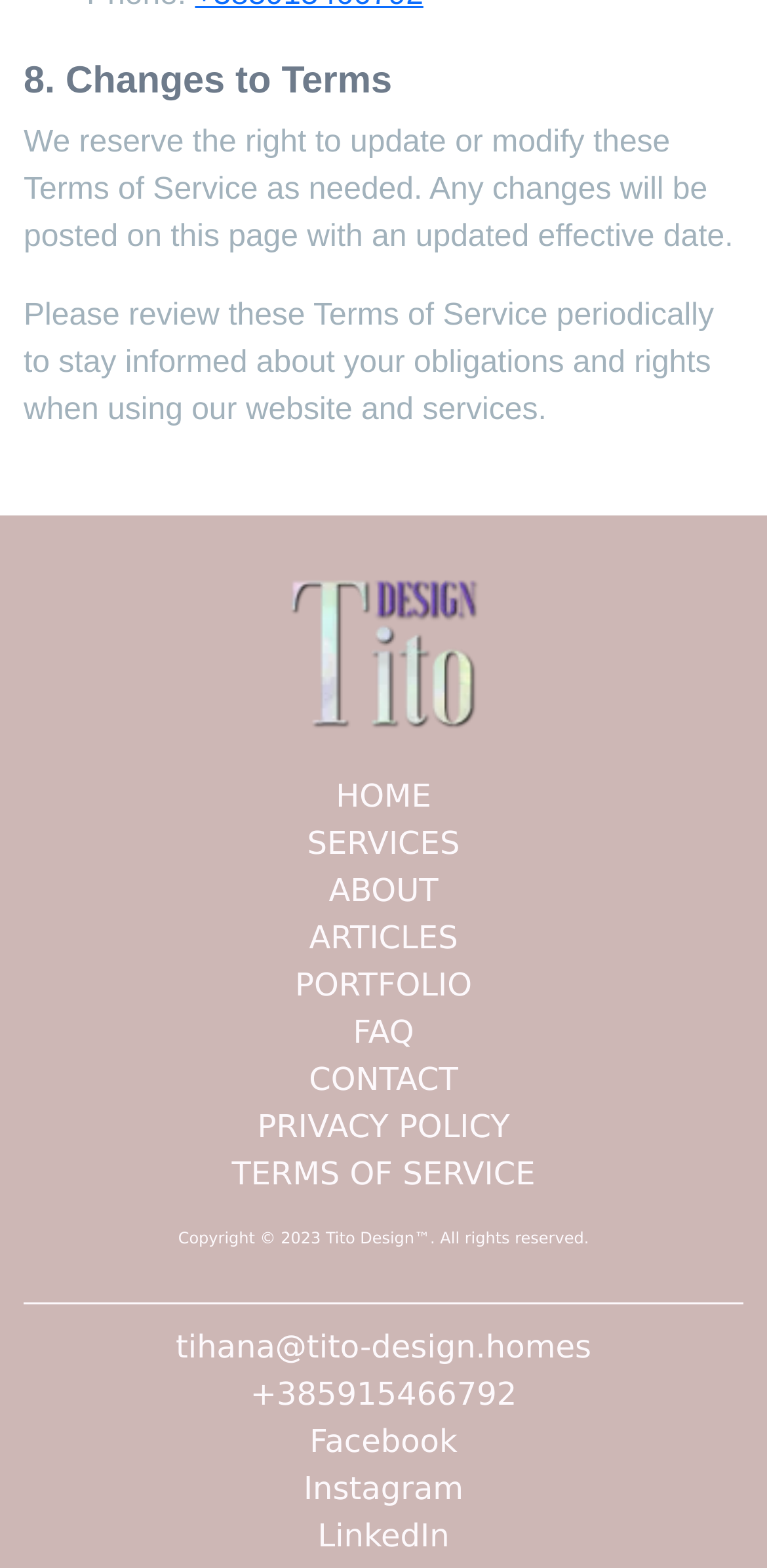Could you please study the image and provide a detailed answer to the question:
What is the name of the company?

The name of the company can be found in the image element with the text 'Tito Design' and also in the copyright statement at the bottom of the page.